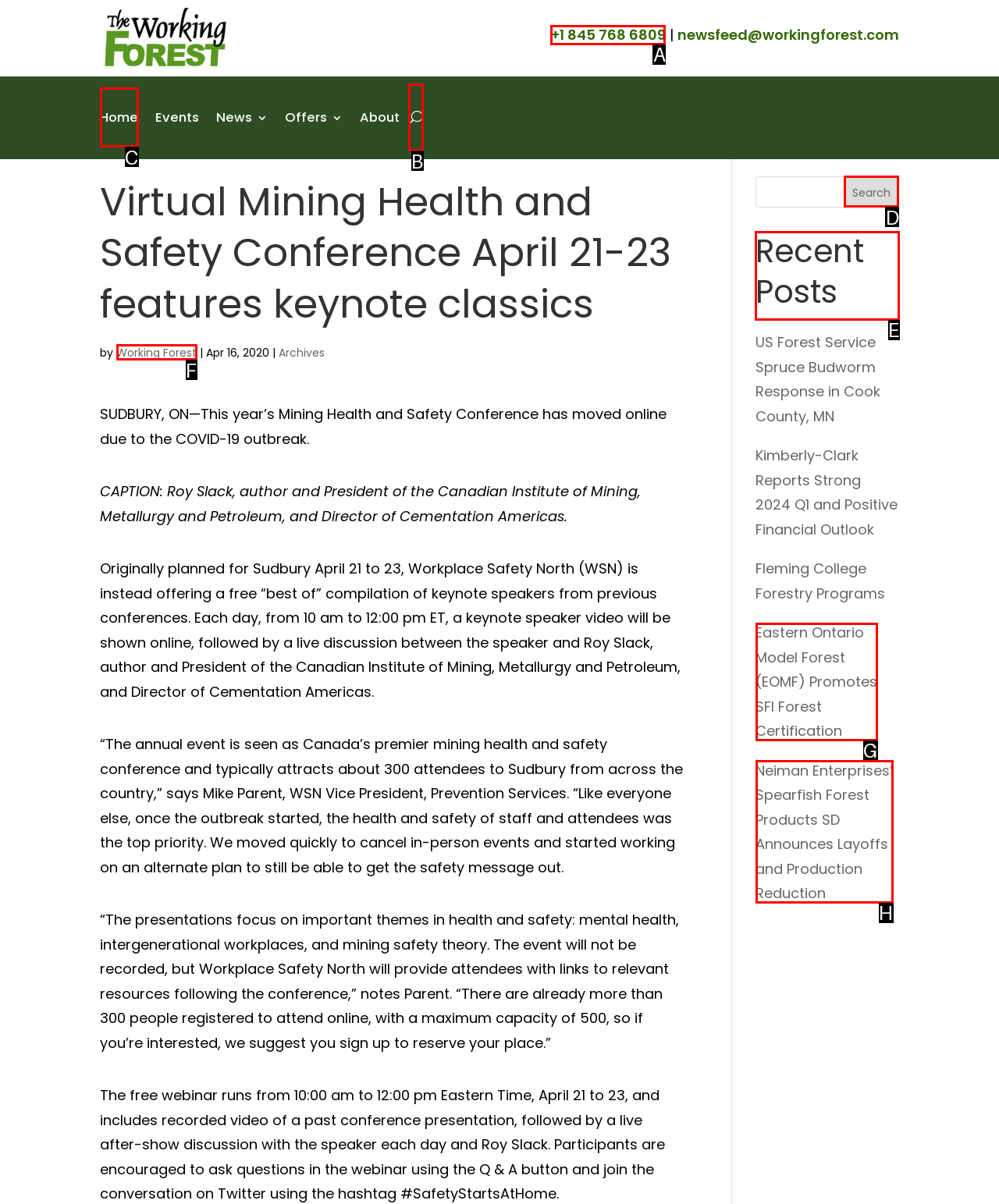Determine the correct UI element to click for this instruction: Read the 'Recent Posts'. Respond with the letter of the chosen element.

E